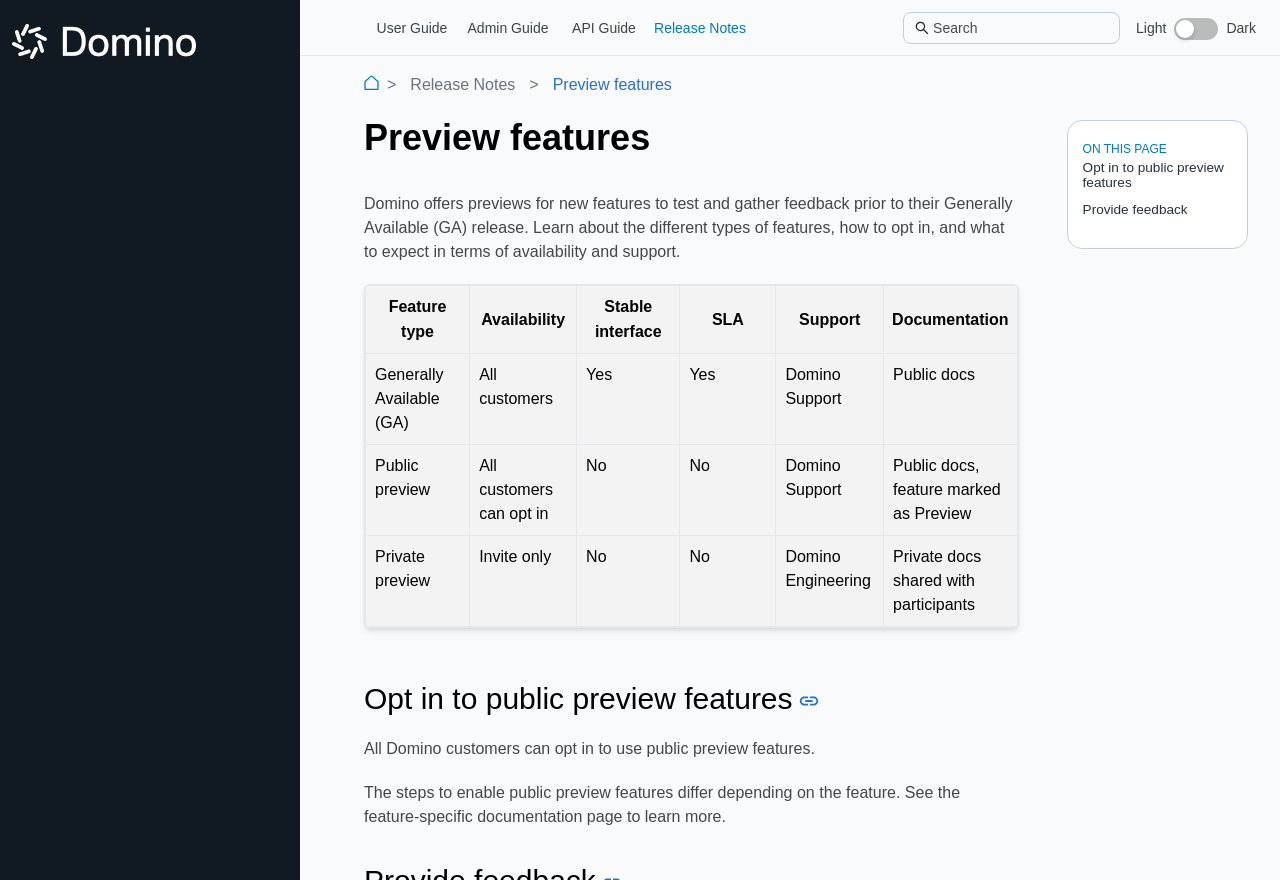Determine the bounding box coordinates of the element's region needed to click to follow the instruction: "Search for something". Provide these coordinates as four float numbers between 0 and 1, formatted as [left, top, right, bottom].

[0.729, 0.019, 0.866, 0.044]